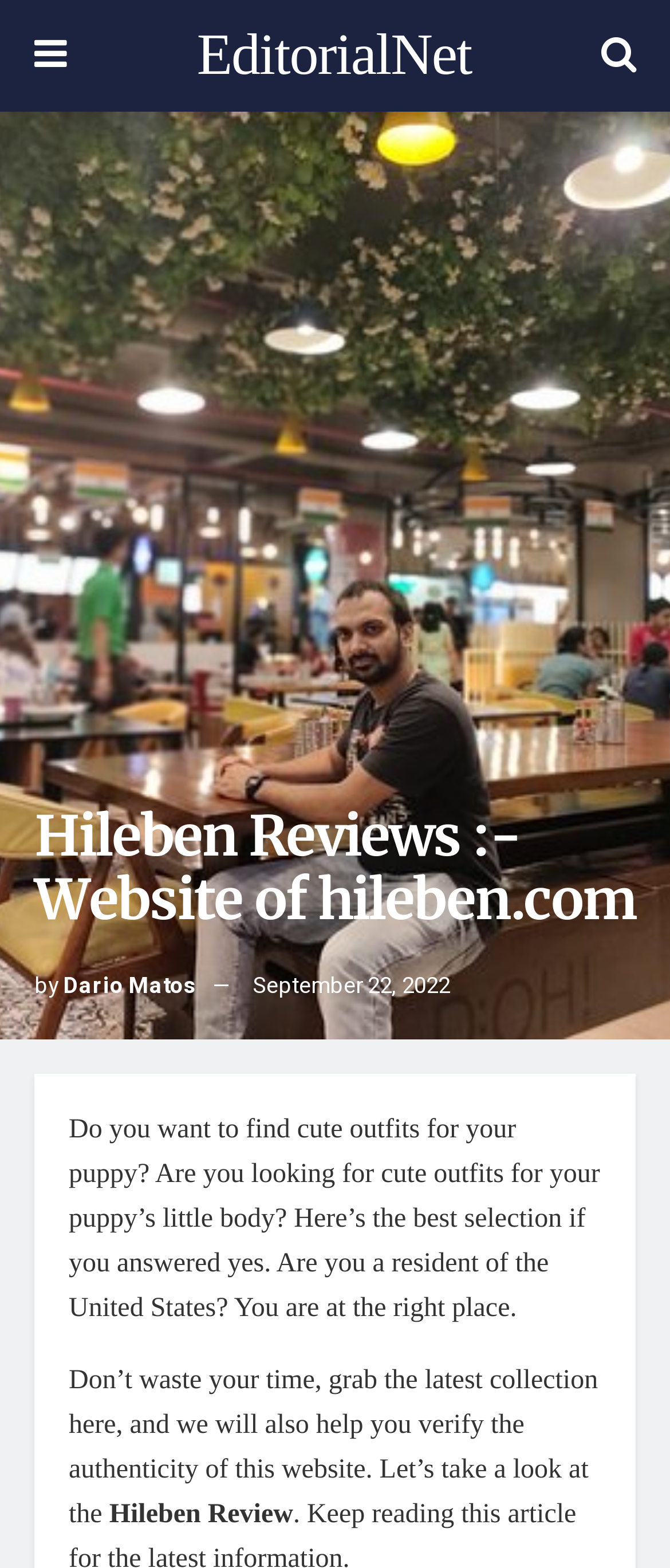Identify and provide the bounding box coordinates of the UI element described: "September 22, 2022". The coordinates should be formatted as [left, top, right, bottom], with each number being a float between 0 and 1.

[0.377, 0.618, 0.672, 0.638]